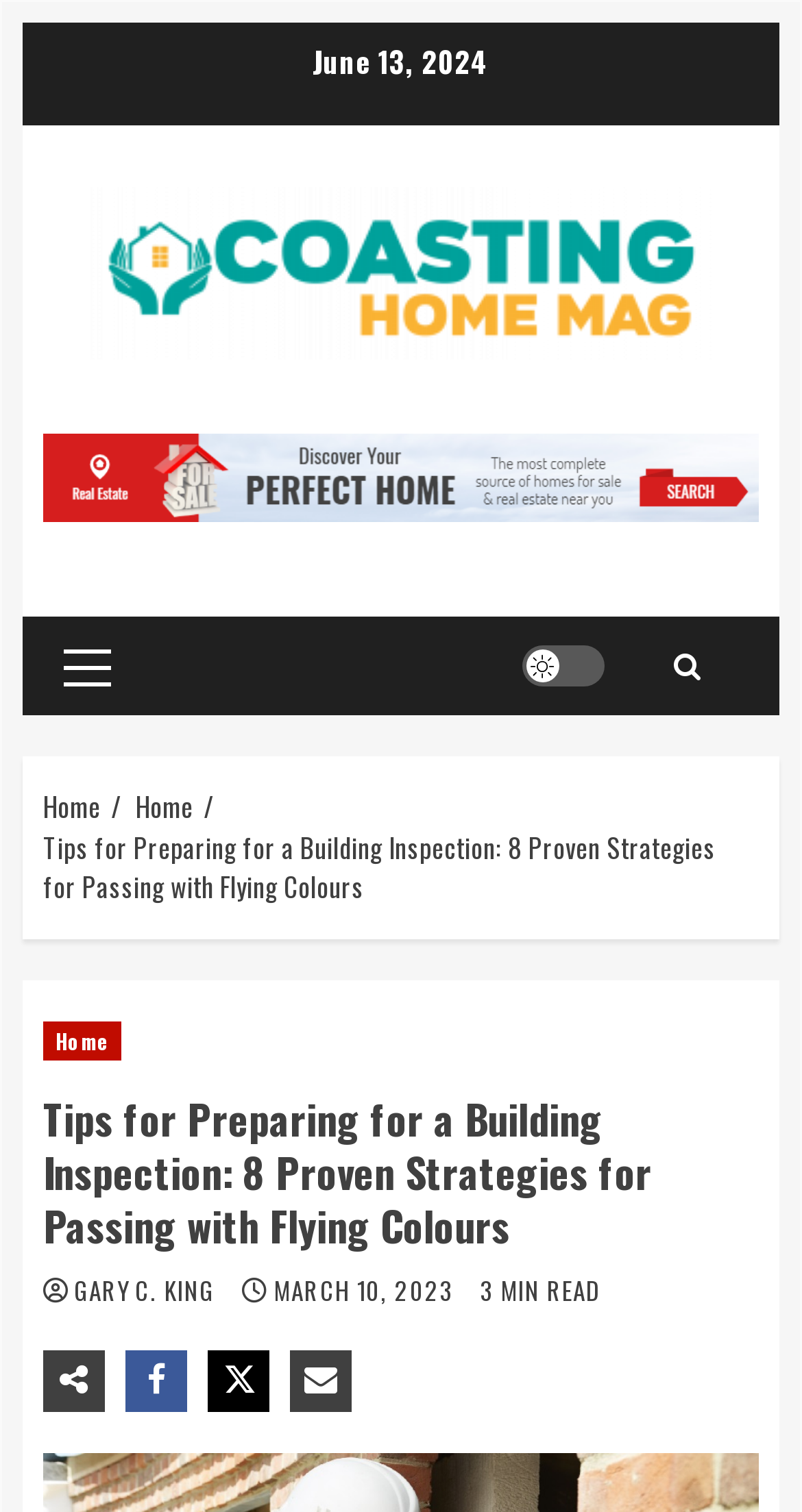Pinpoint the bounding box coordinates of the area that must be clicked to complete this instruction: "switch to dark mode".

[0.651, 0.427, 0.754, 0.454]